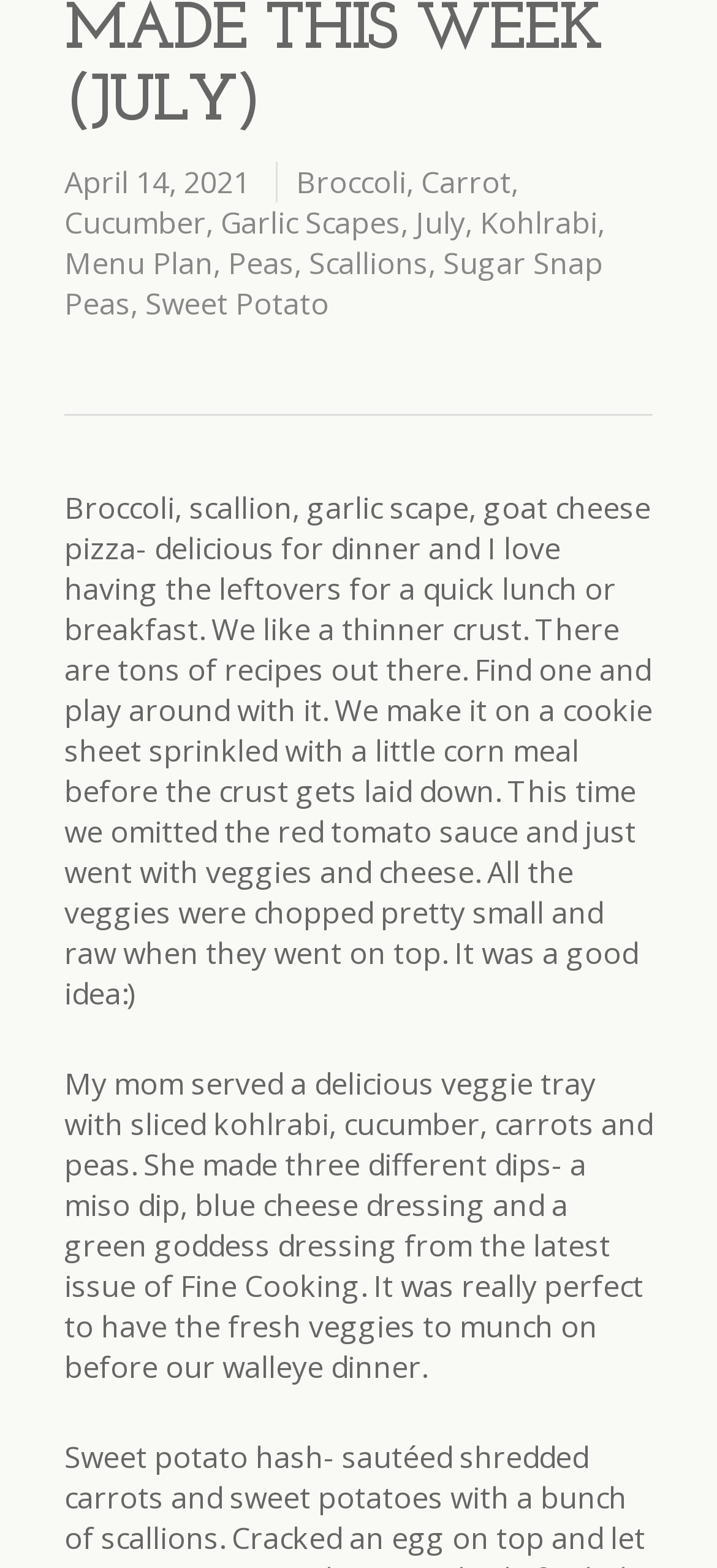Using the format (top-left x, top-left y, bottom-right x, bottom-right y), and given the element description, identify the bounding box coordinates within the screenshot: Scallions

[0.431, 0.155, 0.597, 0.181]